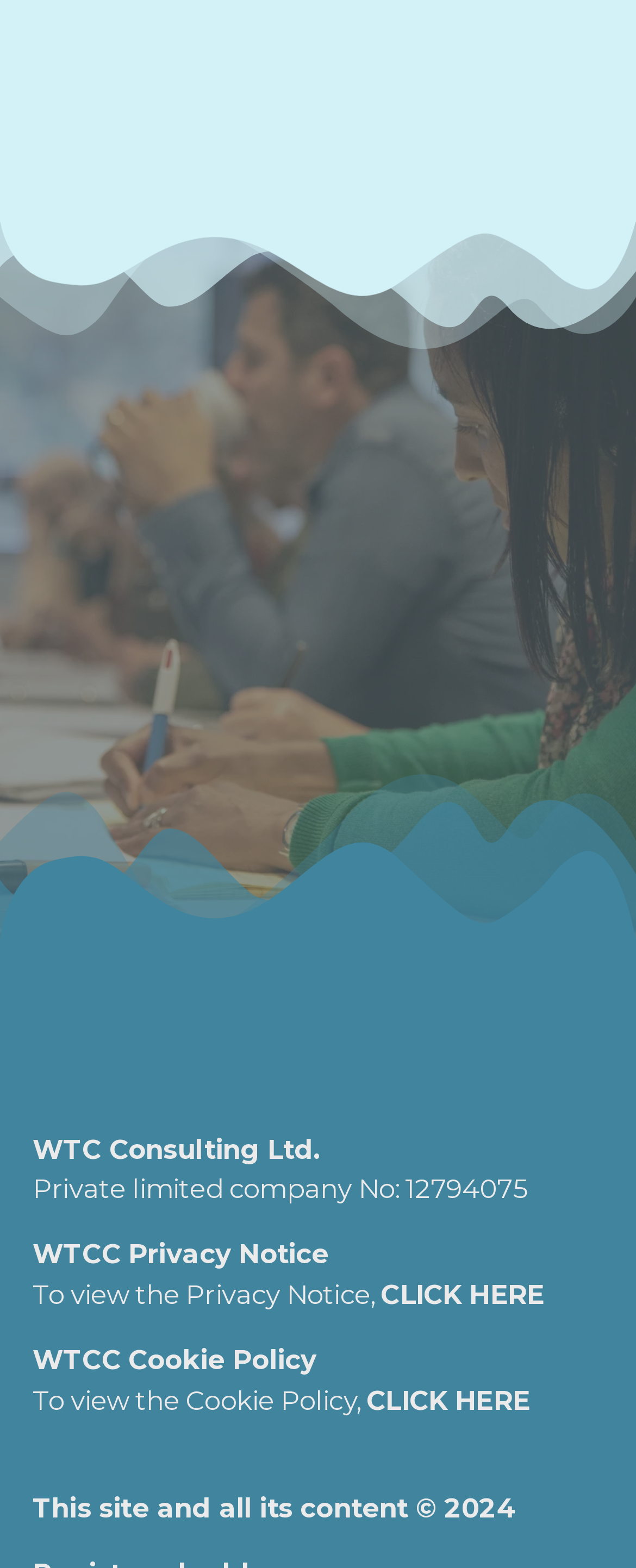What is the purpose of the 'CLICK HERE' link?
Could you answer the question with a detailed and thorough explanation?

The 'CLICK HERE' link is located next to the text 'To view the Privacy Notice,' which suggests that clicking on the link will take the user to the Privacy Notice page. This can be inferred from the context of the surrounding text and the purpose of the link.